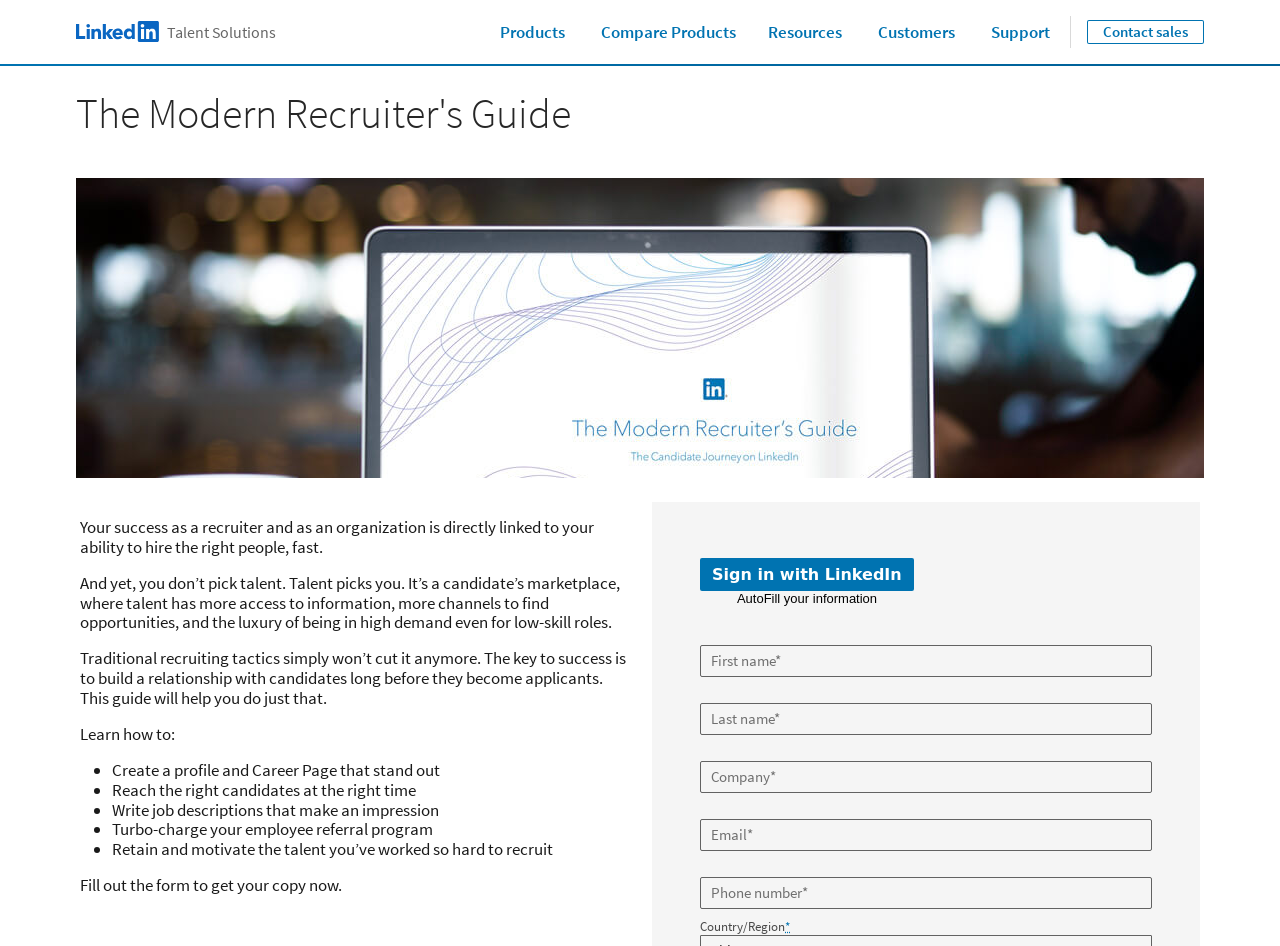What is the purpose of the 'Learn how to' section? Please answer the question using a single word or phrase based on the image.

Provide recruiting tips